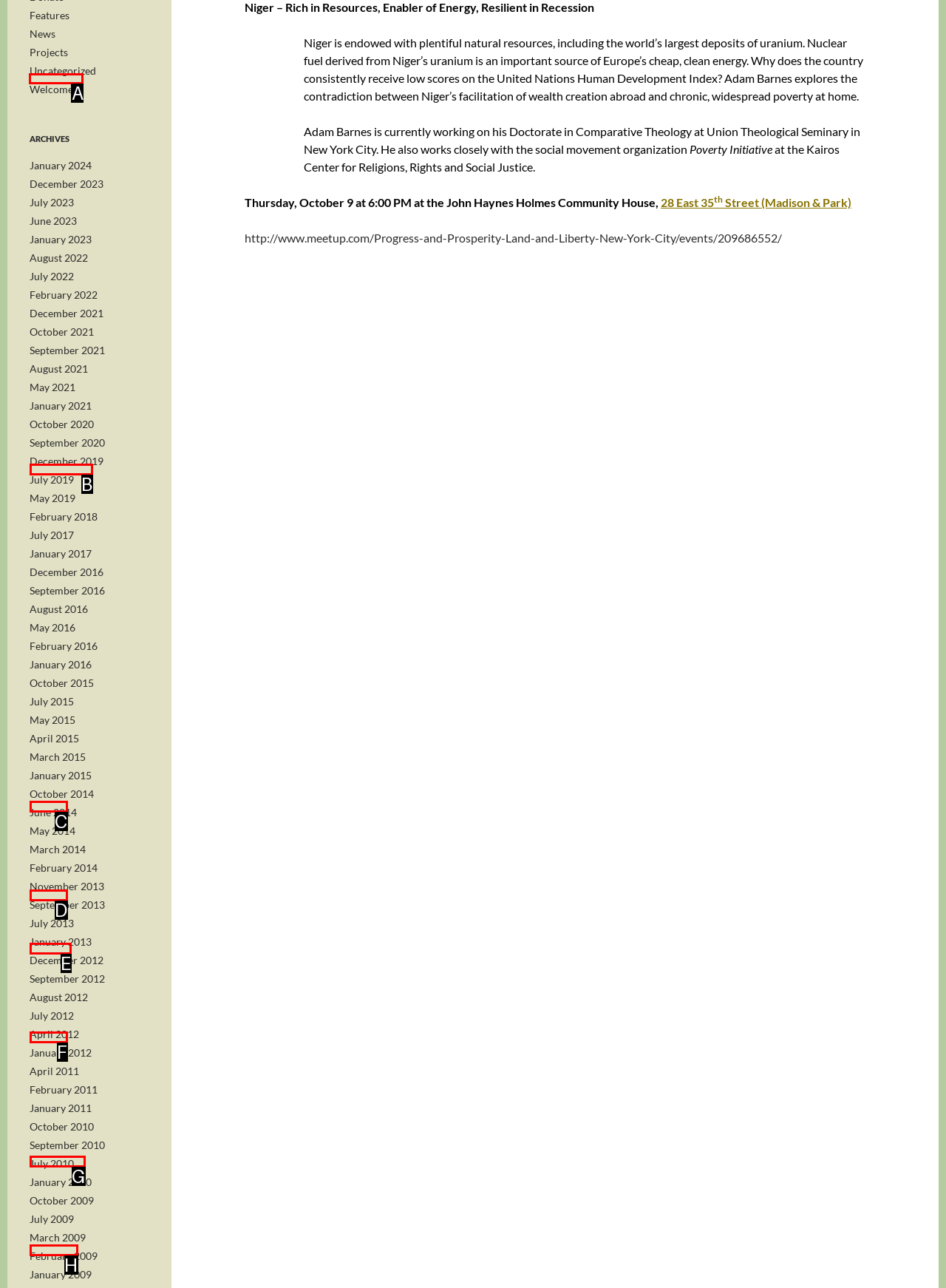Identify the letter of the UI element you need to select to accomplish the task: Explore the archives for January 2024.
Respond with the option's letter from the given choices directly.

A